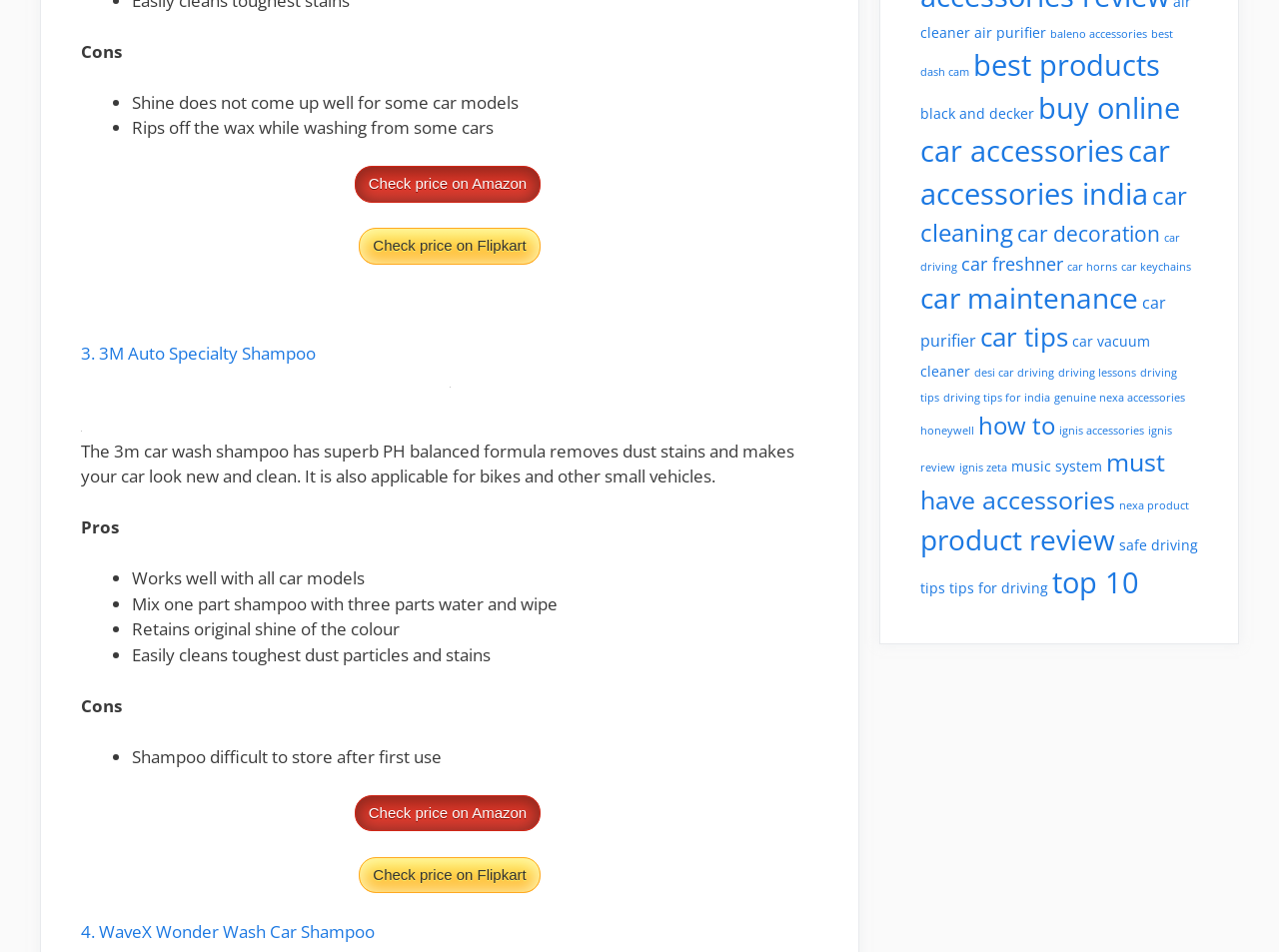Calculate the bounding box coordinates for the UI element based on the following description: "Check price on Flipkart". Ensure the coordinates are four float numbers between 0 and 1, i.e., [left, top, right, bottom].

[0.281, 0.9, 0.422, 0.939]